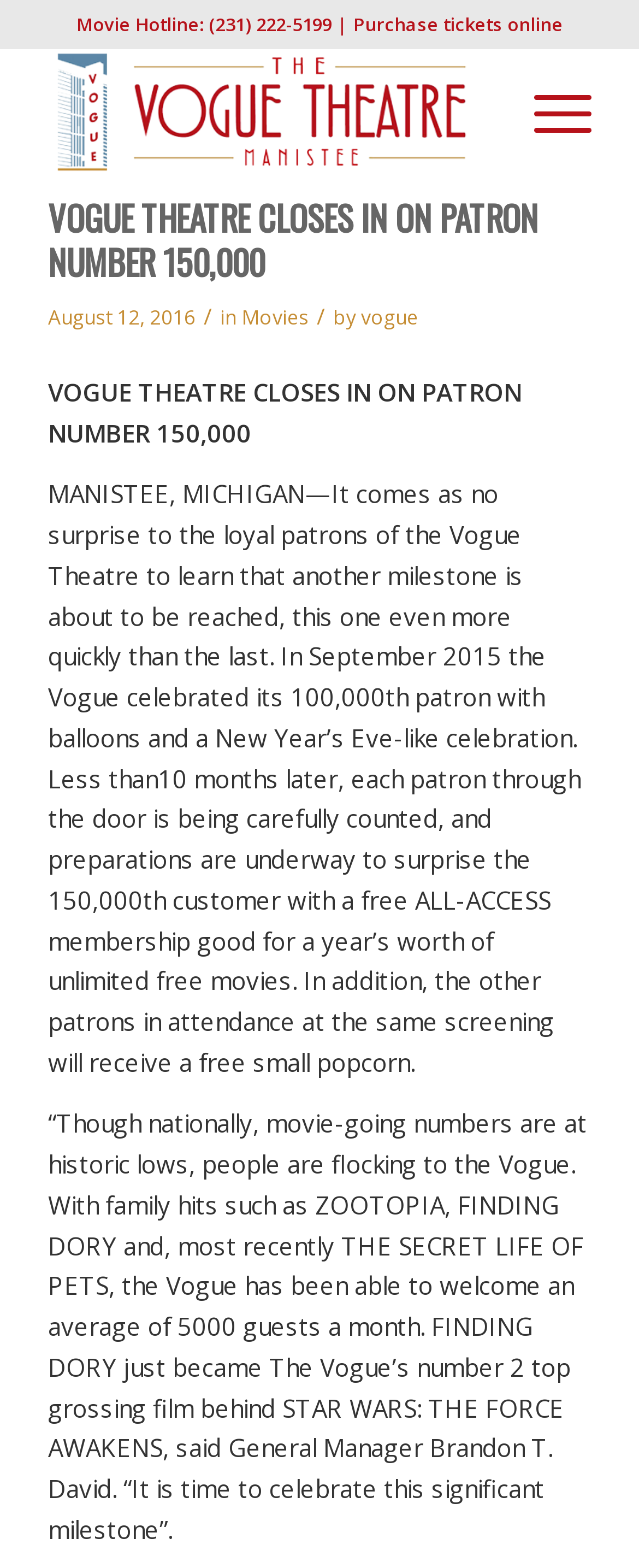Explain the webpage in detail, including its primary components.

The webpage is about the Vogue Theatre in Manistee, which is approaching its 150,000th patron. At the top, there is a movie hotline number and a link to purchase tickets online. Below this, there is a layout table with a link to the Vogue Theatre Manistee, accompanied by an image of the theatre. To the right of this, there is a link to the menu.

The main content of the page is a news article about the theatre reaching its 150,000th patron milestone. The article is headed by a title "VOGUE THEATRE CLOSES IN ON PATRON NUMBER 150,000" and is dated August 12, 2016. The article is divided into paragraphs, with the first paragraph explaining that the theatre is about to reach another milestone, having celebrated its 100,000th patron just 10 months prior.

Below this, there is a paragraph explaining how each patron is being carefully counted, and preparations are underway to surprise the 150,000th customer with a free membership. The article continues, quoting the General Manager, Brandon T. David, about the theatre's success, with popular movies such as ZOOTOPIA, FINDING DORY, and THE SECRET LIFE OF PETS attracting an average of 5000 guests per month.